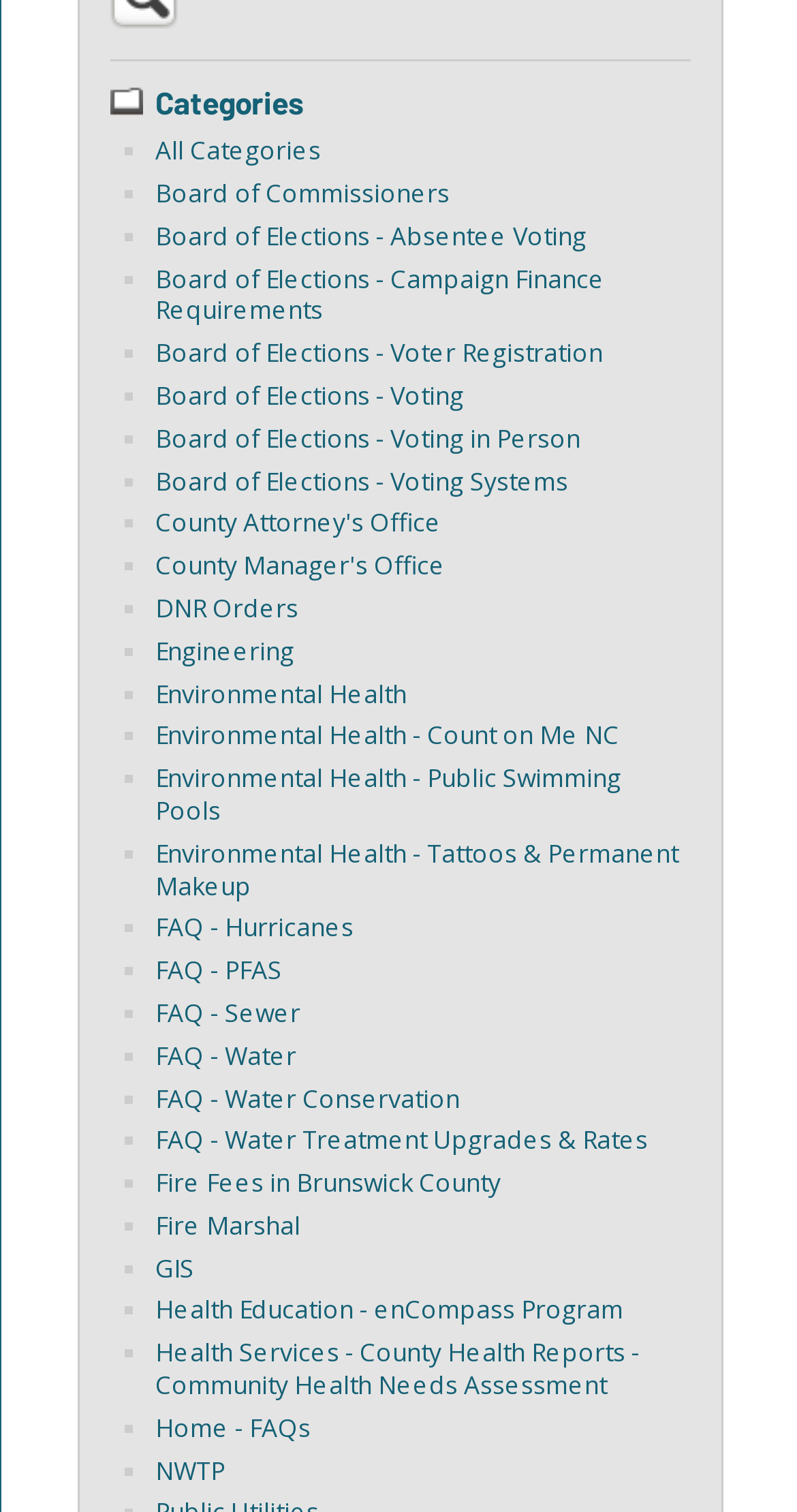Please provide a one-word or short phrase answer to the question:
How many links are there under 'Environmental Health'?

3